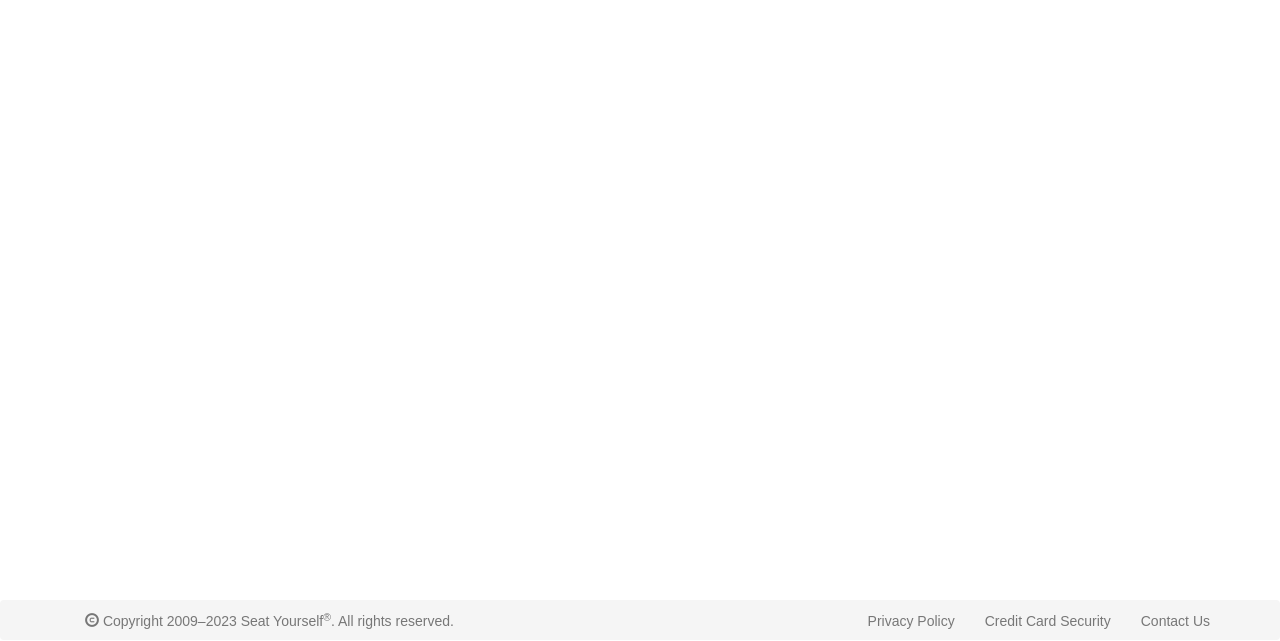Using the element description Credit Card Security, predict the bounding box coordinates for the UI element. Provide the coordinates in (top-left x, top-left y, bottom-right x, bottom-right y) format with values ranging from 0 to 1.

[0.758, 0.938, 0.879, 1.0]